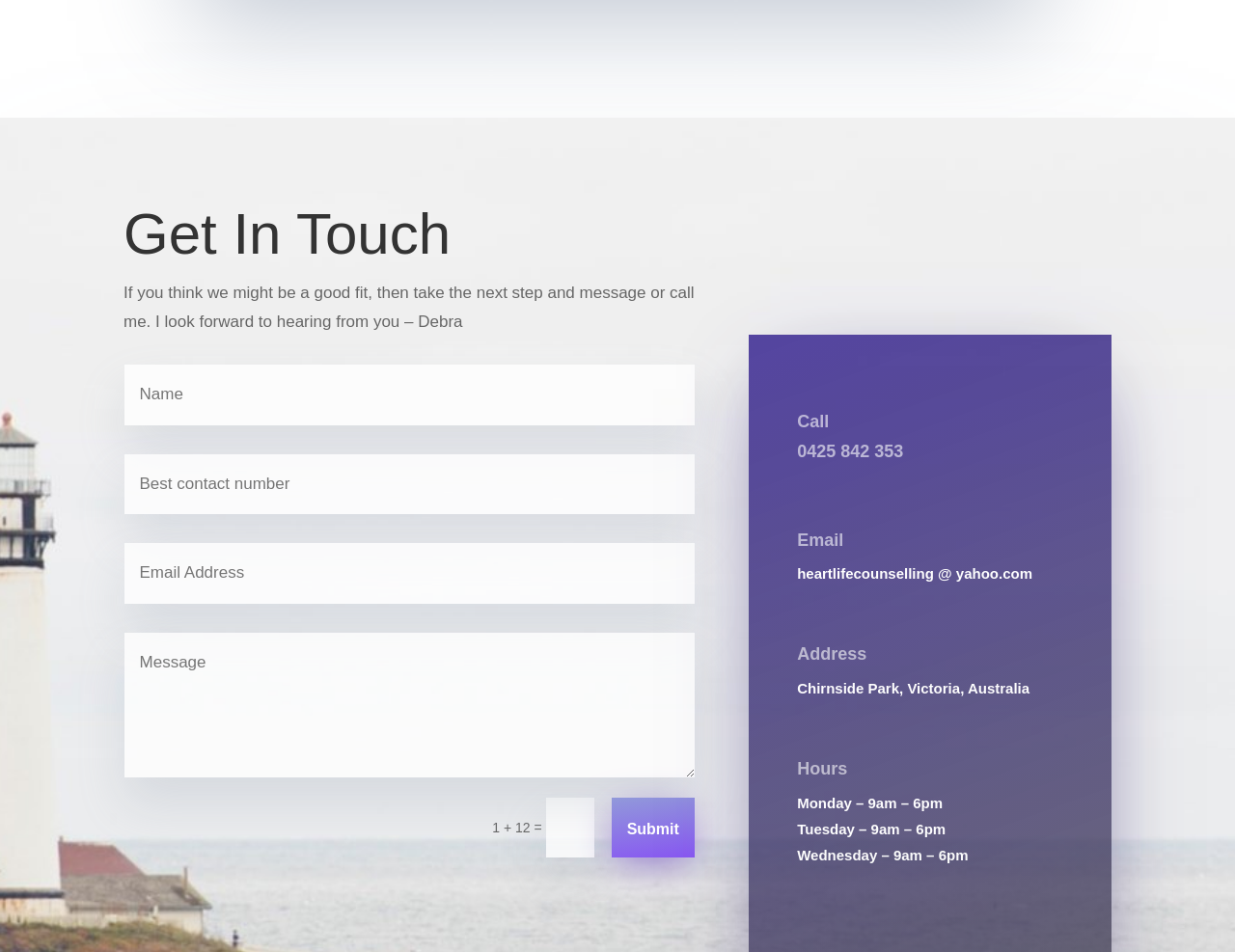How many textboxes are available for input?
Please provide a comprehensive answer to the question based on the webpage screenshot.

There are five textboxes available for input, which can be identified by their UI element types as 'textbox' and their bounding box coordinates.